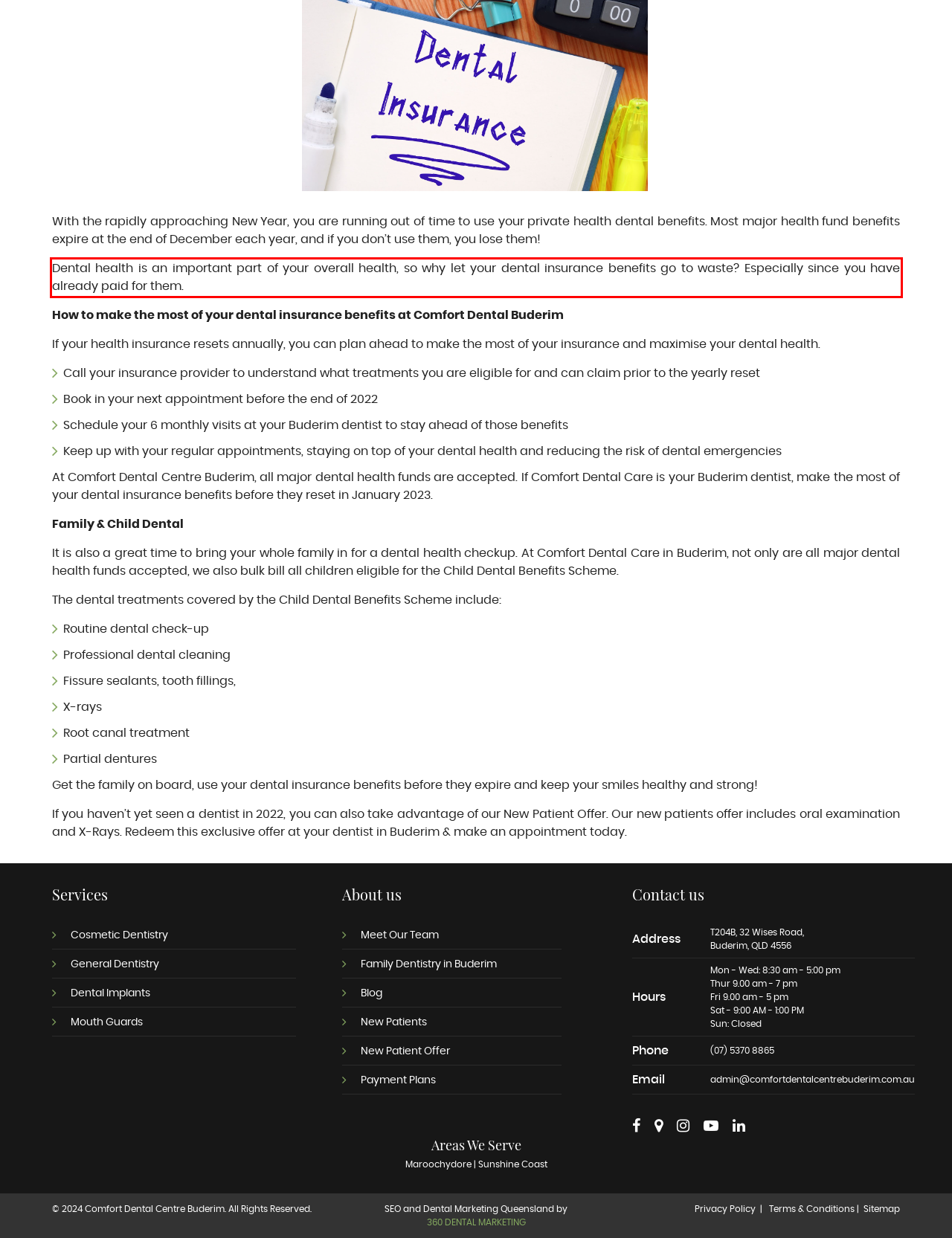Please examine the webpage screenshot and extract the text within the red bounding box using OCR.

Dental health is an important part of your overall health, so why let your dental insurance benefits go to waste? Especially since you have already paid for them.